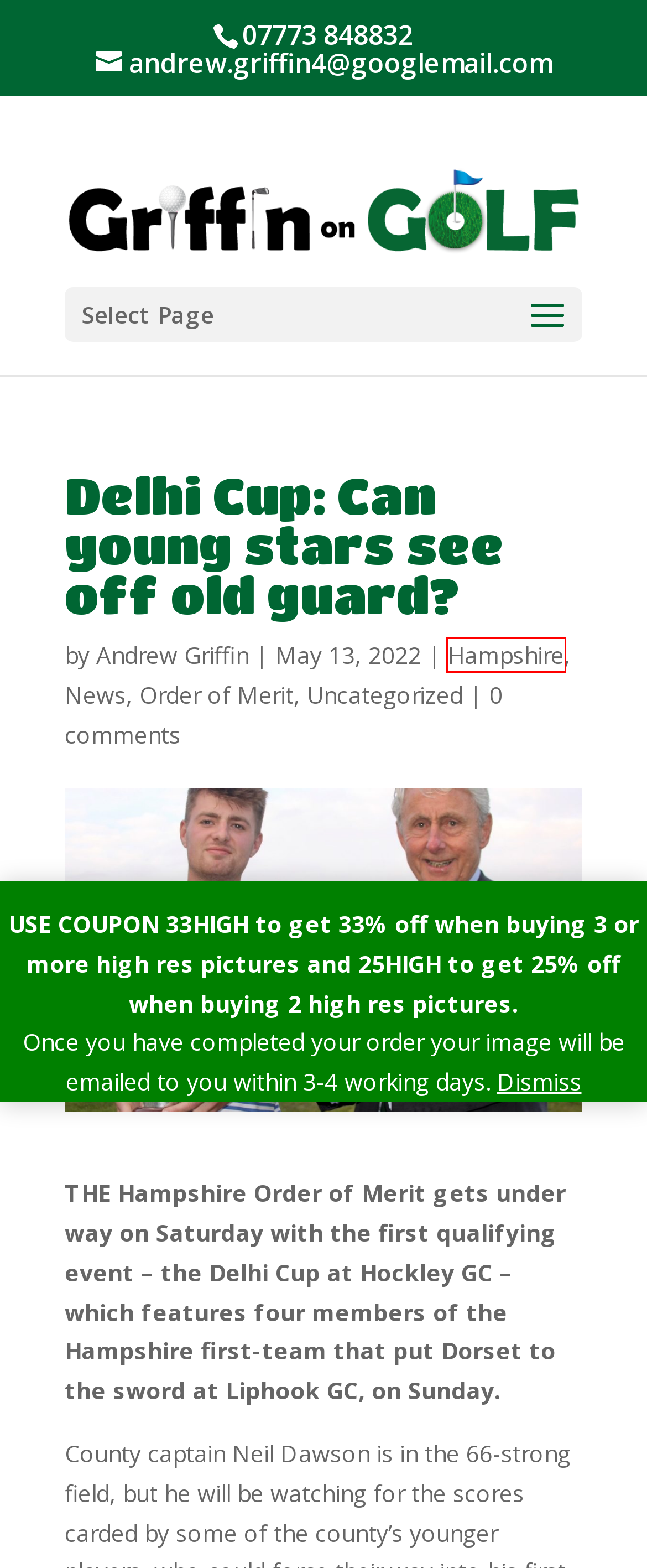Examine the screenshot of a webpage with a red rectangle bounding box. Select the most accurate webpage description that matches the new webpage after clicking the element within the bounding box. Here are the candidates:
A. Home | Griffin On Golf
B. News Archives | Griffin On Golf
C. Order of Merit Archives | Griffin On Golf
D. Bell wins ding-dong play-off for Hampshire Hog | Griffin On Golf
E. Uncategorized Archives | Griffin On Golf
F. Andrew Griffin, Author at Griffin On Golf
G. Cherry quits for dream Dubai job | Griffin On Golf
H. Hampshire Archives | Griffin On Golf

H